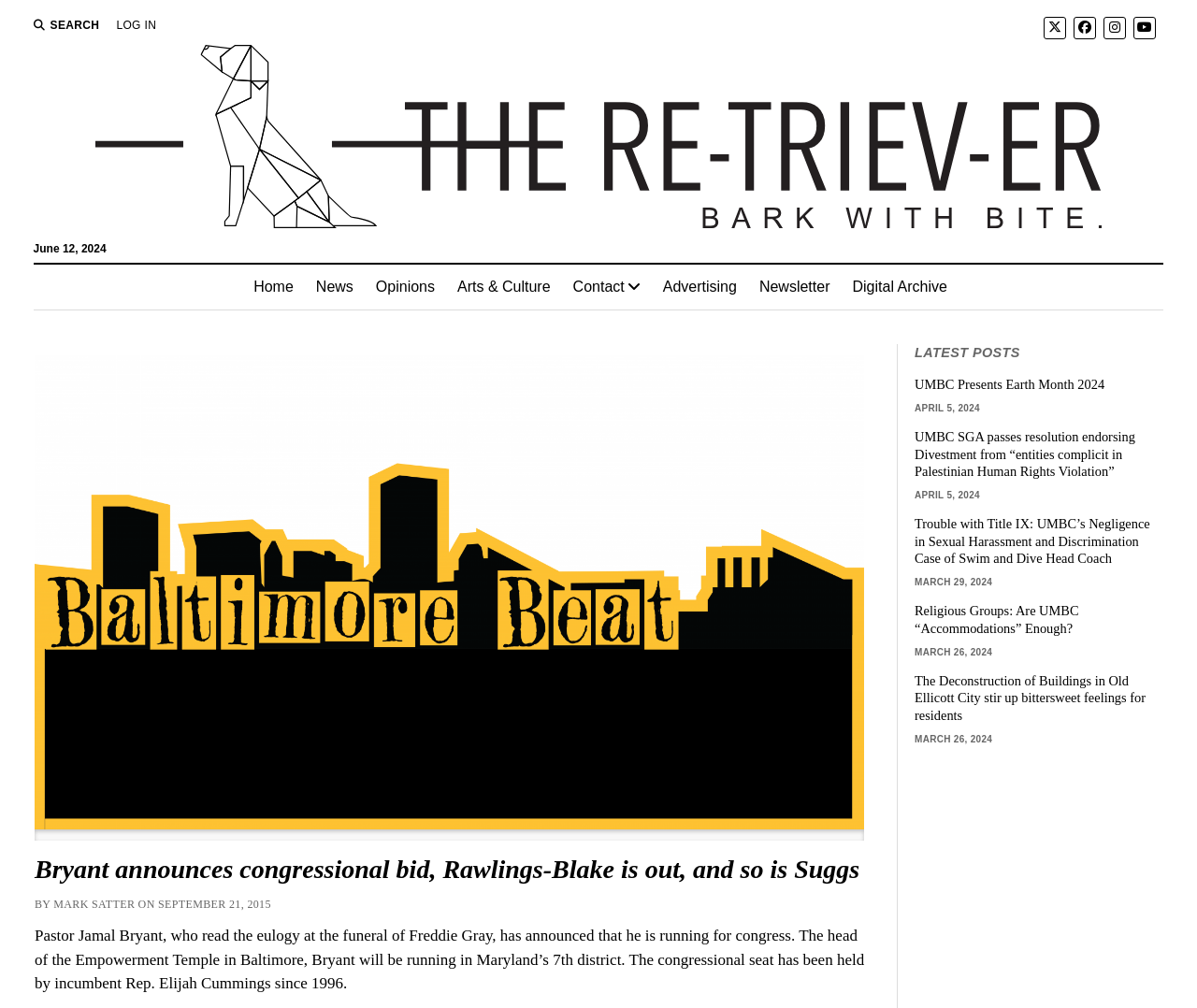Indicate the bounding box coordinates of the clickable region to achieve the following instruction: "visit the homepage."

[0.202, 0.262, 0.255, 0.307]